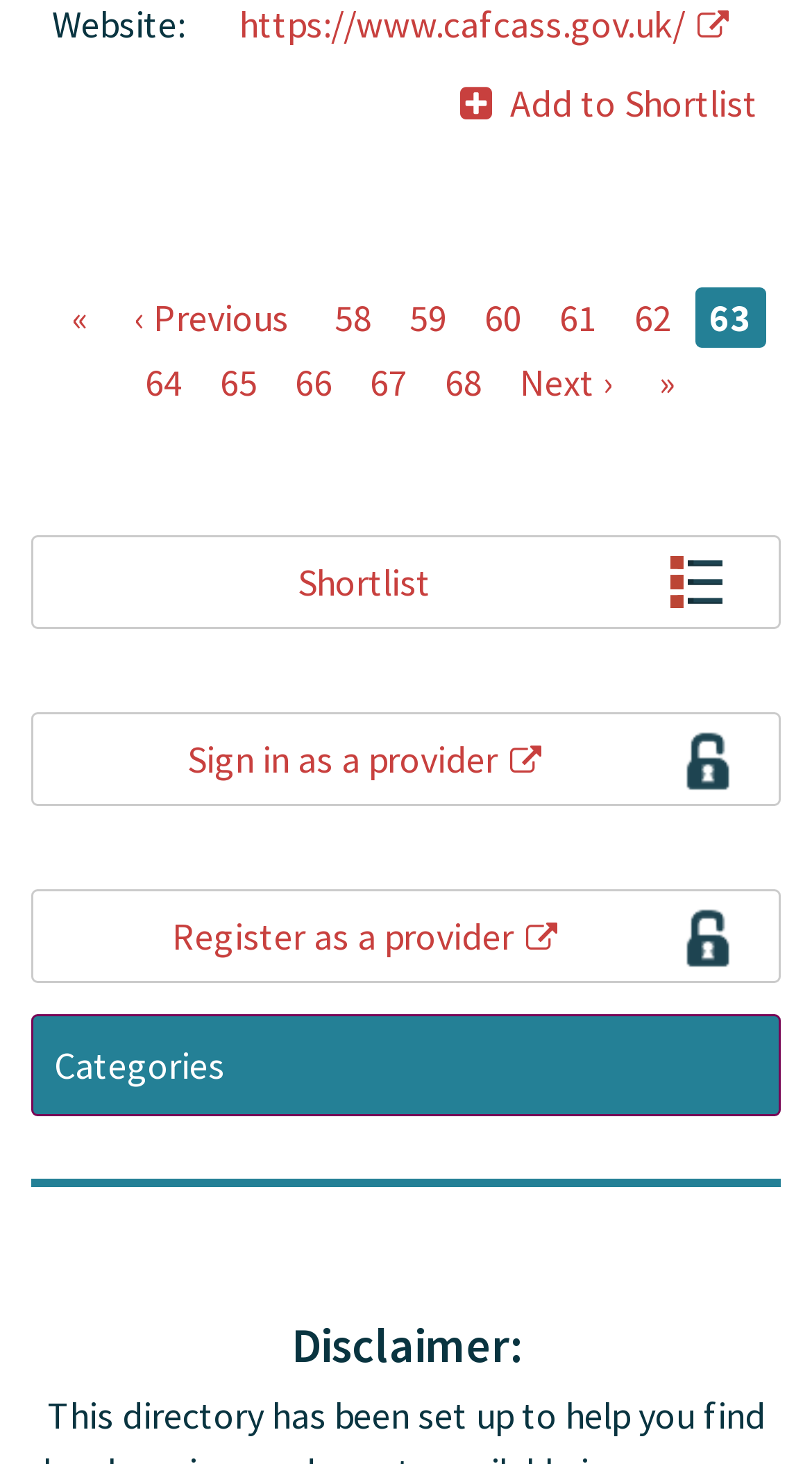Please give the bounding box coordinates of the area that should be clicked to fulfill the following instruction: "Sign in as a provider". The coordinates should be in the format of four float numbers from 0 to 1, i.e., [left, top, right, bottom].

[0.092, 0.488, 0.805, 0.549]